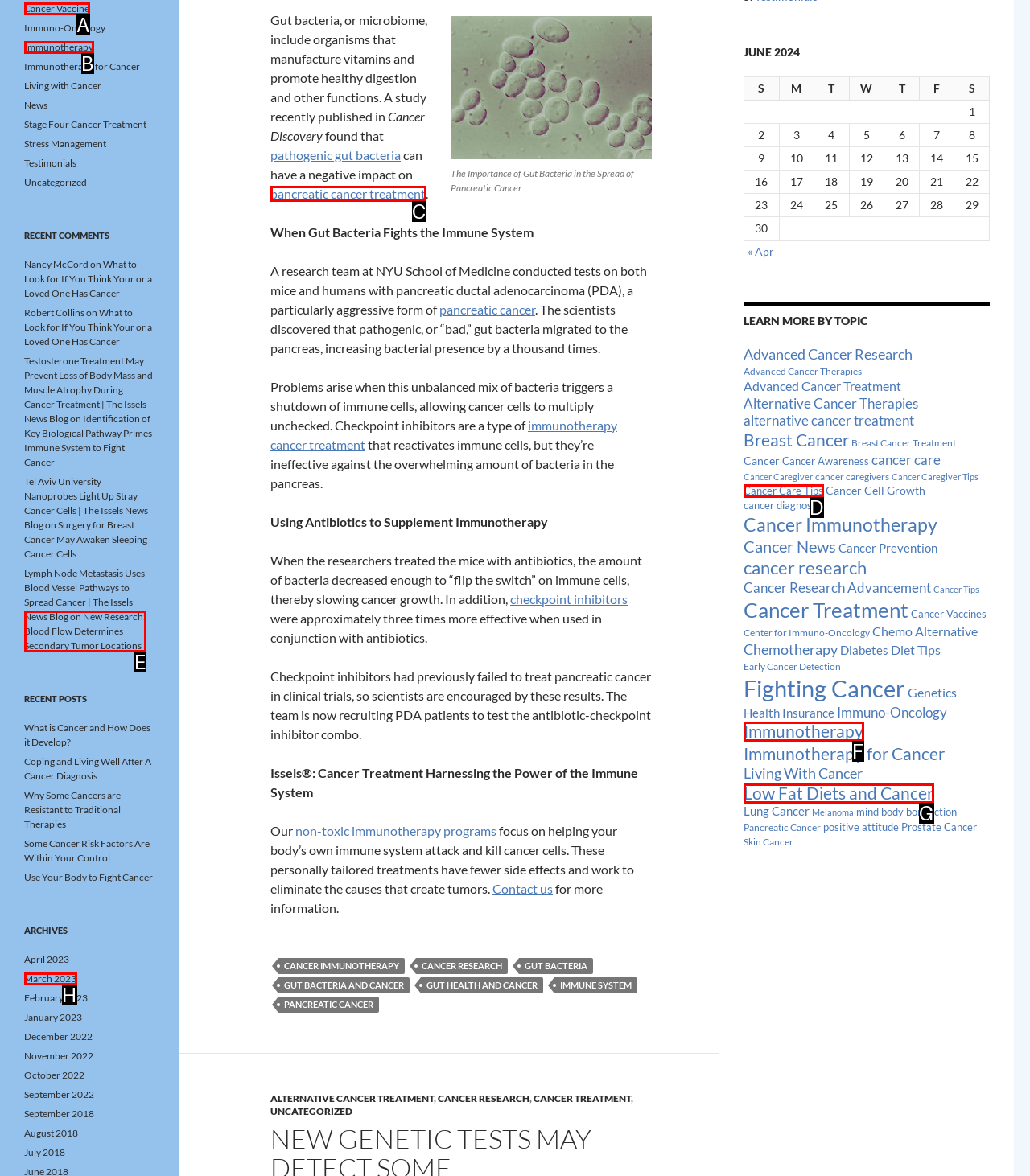Find the HTML element that matches the description provided: Low Fat Diets and Cancer
Answer using the corresponding option letter.

G